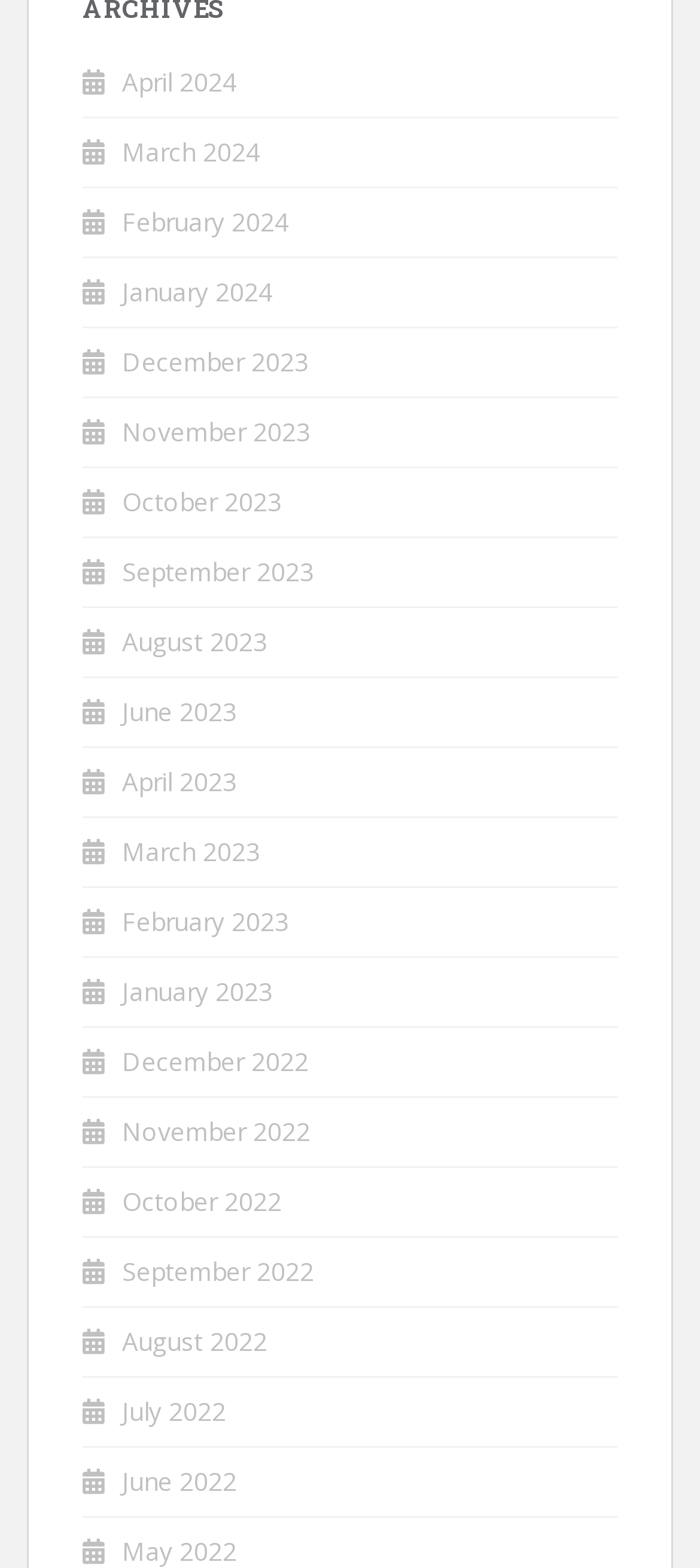Please specify the bounding box coordinates of the clickable region to carry out the following instruction: "go to March 2023". The coordinates should be four float numbers between 0 and 1, in the format [left, top, right, bottom].

[0.174, 0.532, 0.372, 0.554]